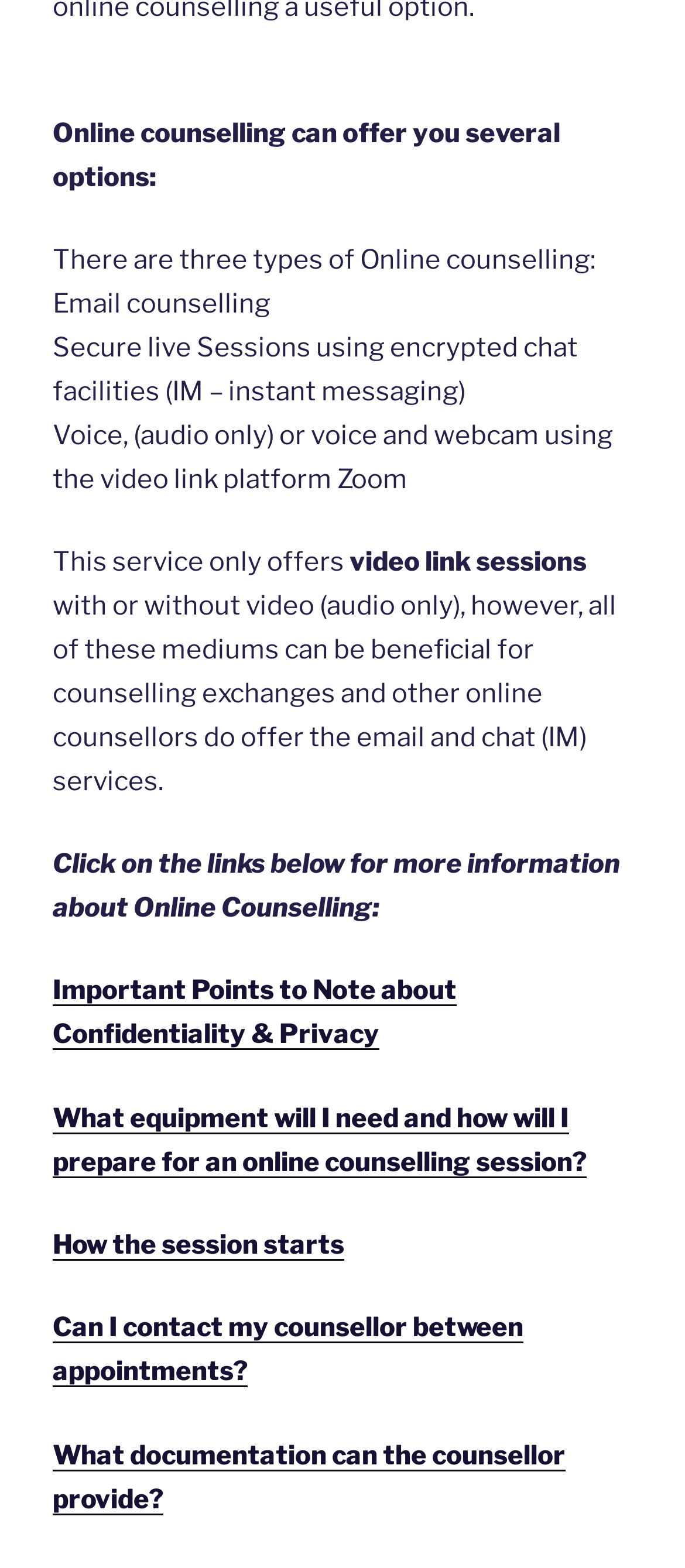Use a single word or phrase to answer the question: What are the three types of online counselling?

Email, live sessions, video link